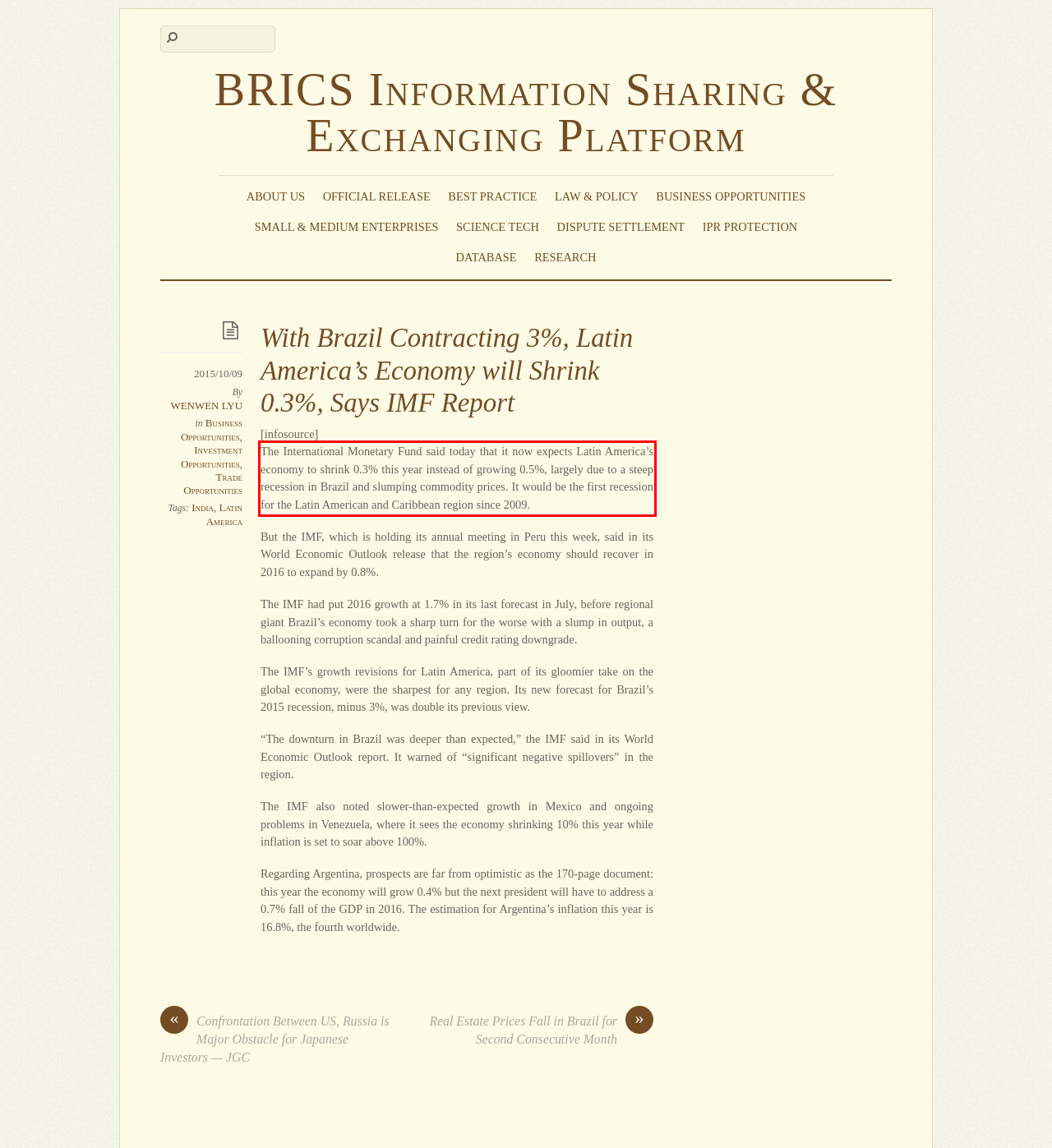From the given screenshot of a webpage, identify the red bounding box and extract the text content within it.

The International Monetary Fund said today that it now expects Latin America’s economy to shrink 0.3% this year instead of growing 0.5%, largely due to a steep recession in Brazil and slumping commodity prices. It would be the first recession for the Latin American and Caribbean region since 2009.